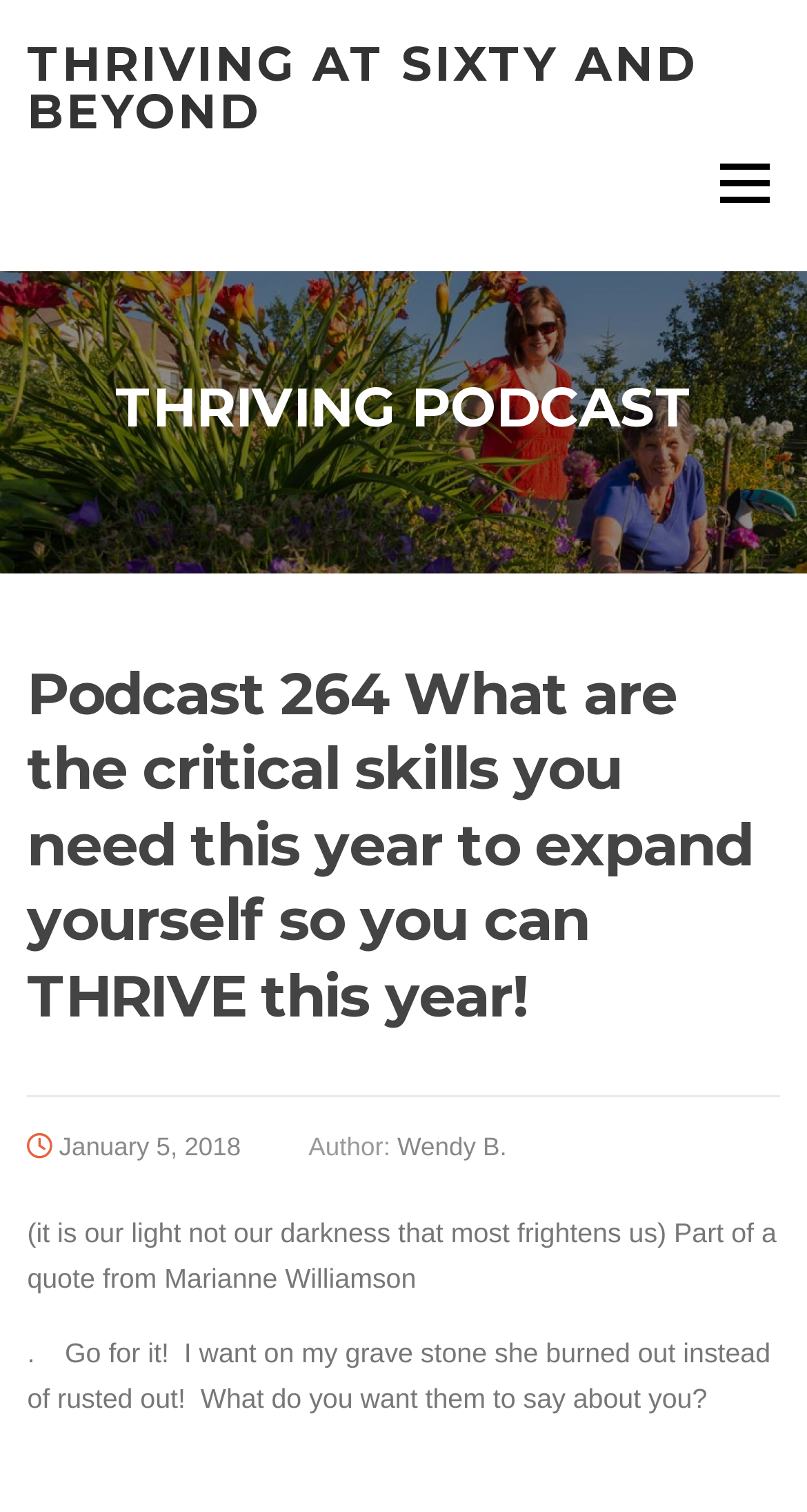Provide a one-word or brief phrase answer to the question:
When was the podcast published?

January 5, 2018